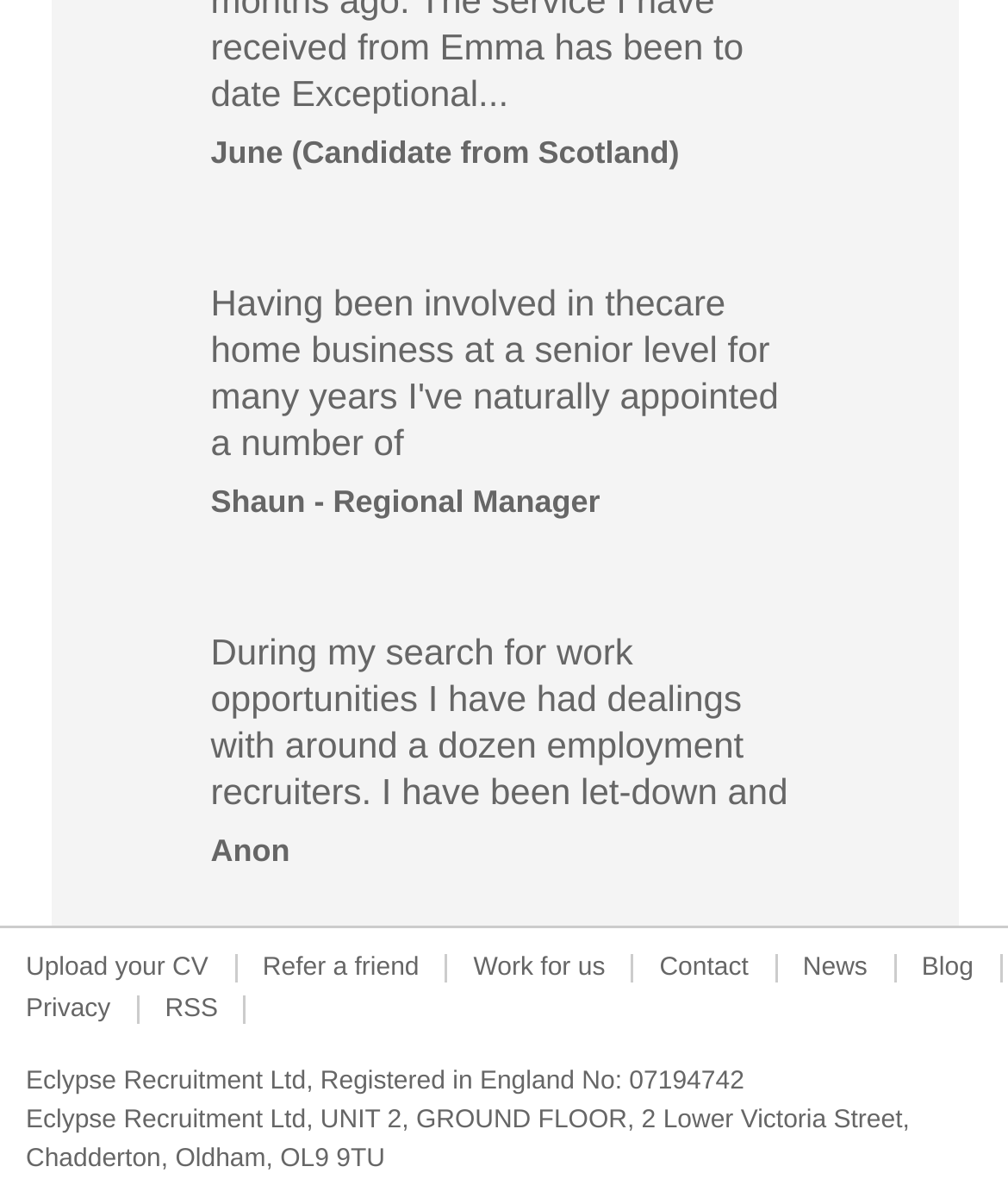What type of business is the company involved in?
Look at the screenshot and provide an in-depth answer.

The company is involved in the recruitment business, as evidenced by the presence of links such as 'Upload your CV', 'Work for us', and 'Refer a friend', which suggest that the company is a recruitment agency.